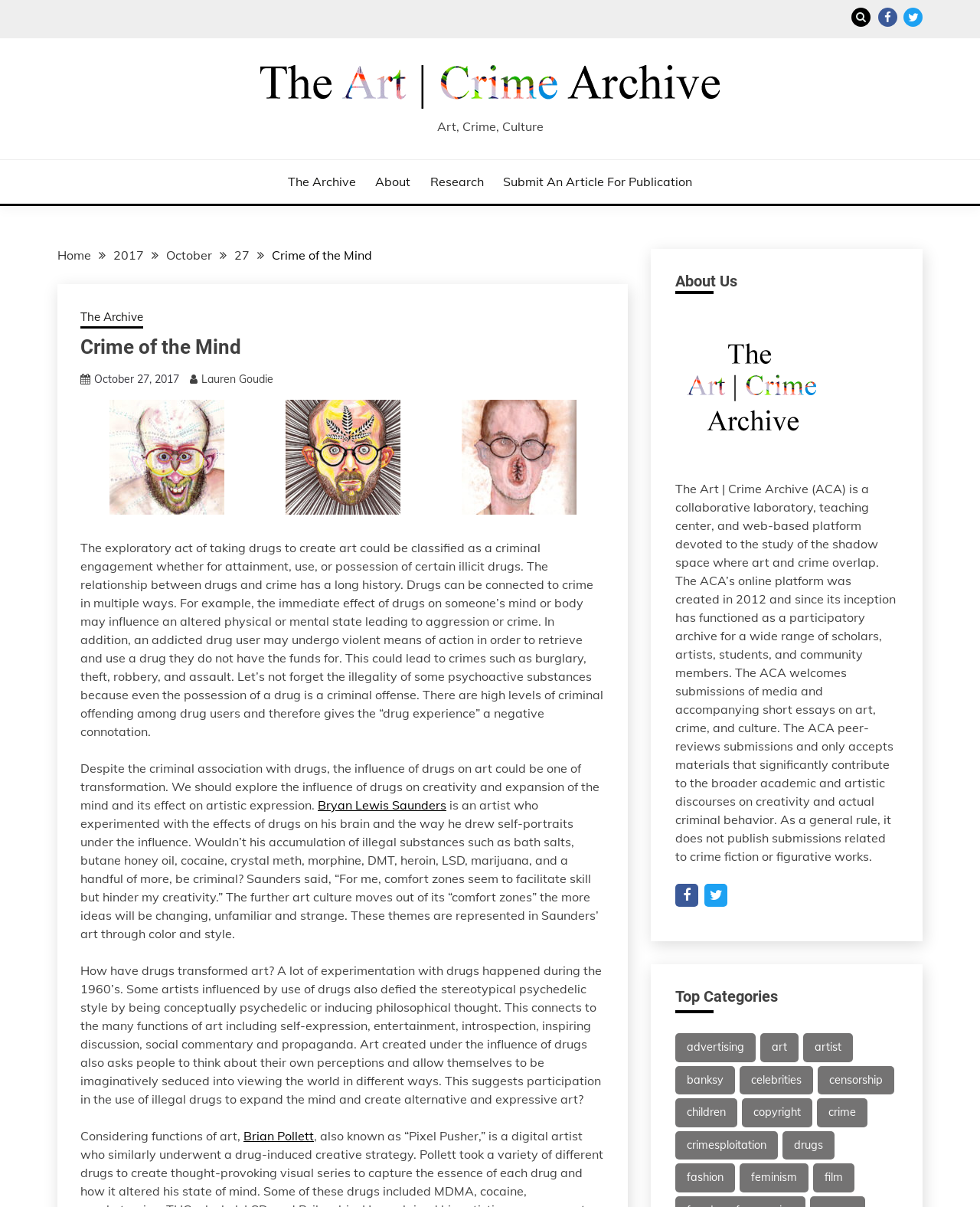Answer the question using only one word or a concise phrase: What is the date of the article 'Crime of the Mind'?

October 27, 2017